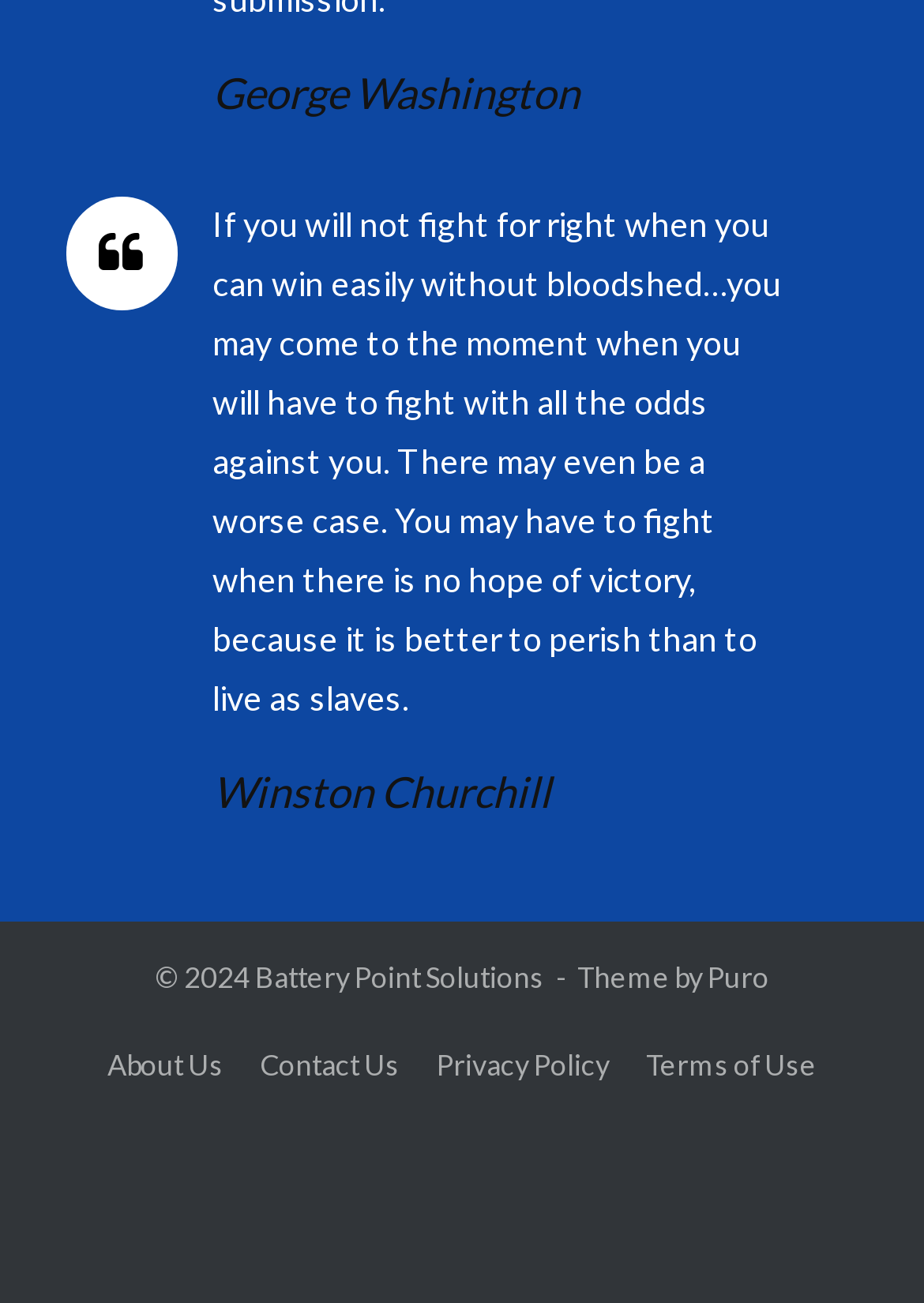Who is the second quote attributed to?
Please give a detailed and elaborate explanation in response to the question.

The second quote on the webpage is not present, but there is a StaticText element 'Winston Churchill' which suggests that the second quote is attributed to him.